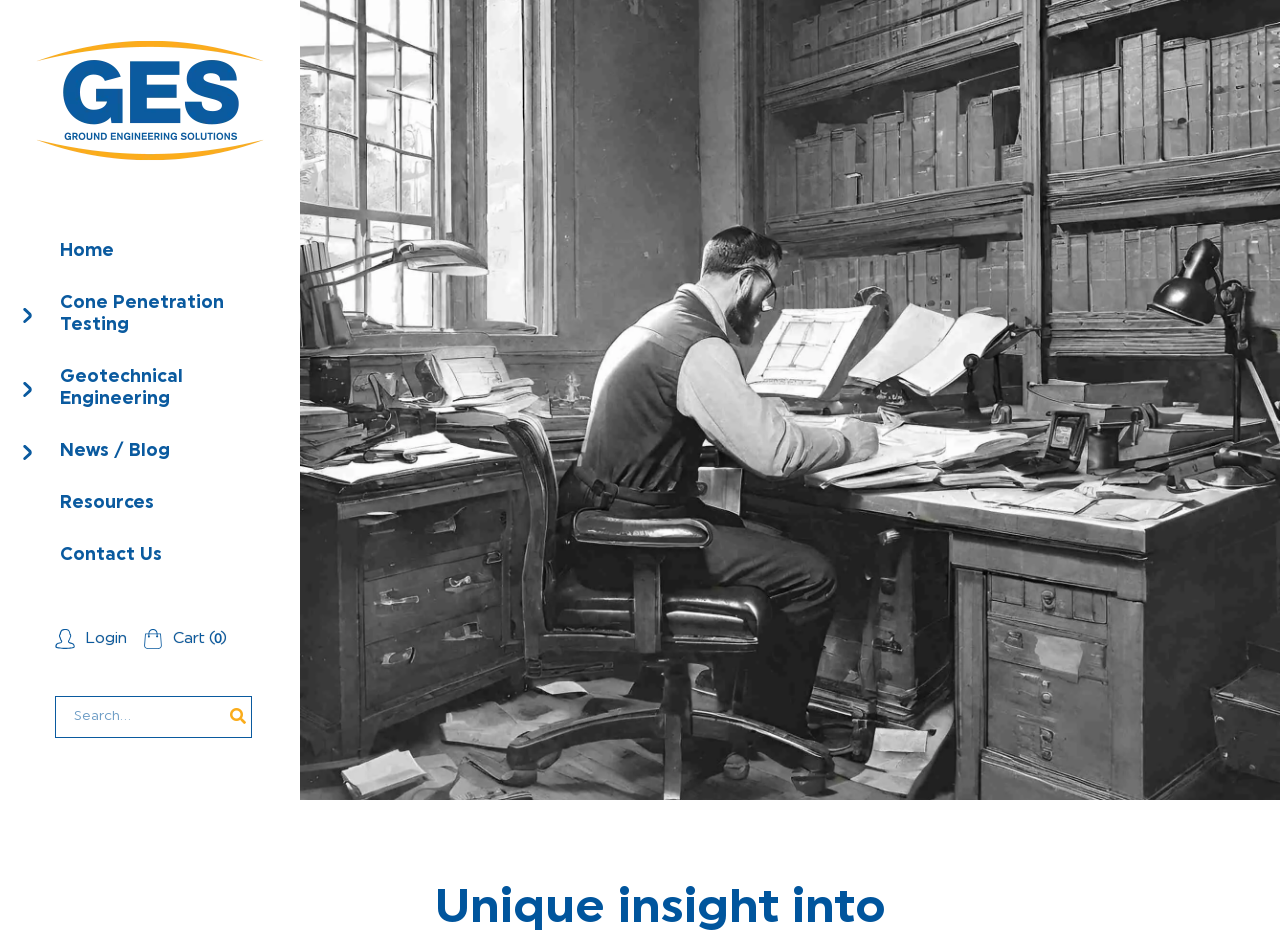What is the main heading displayed on the webpage? Please provide the text.

Unique insight into development of tensile stresses in geomaterials